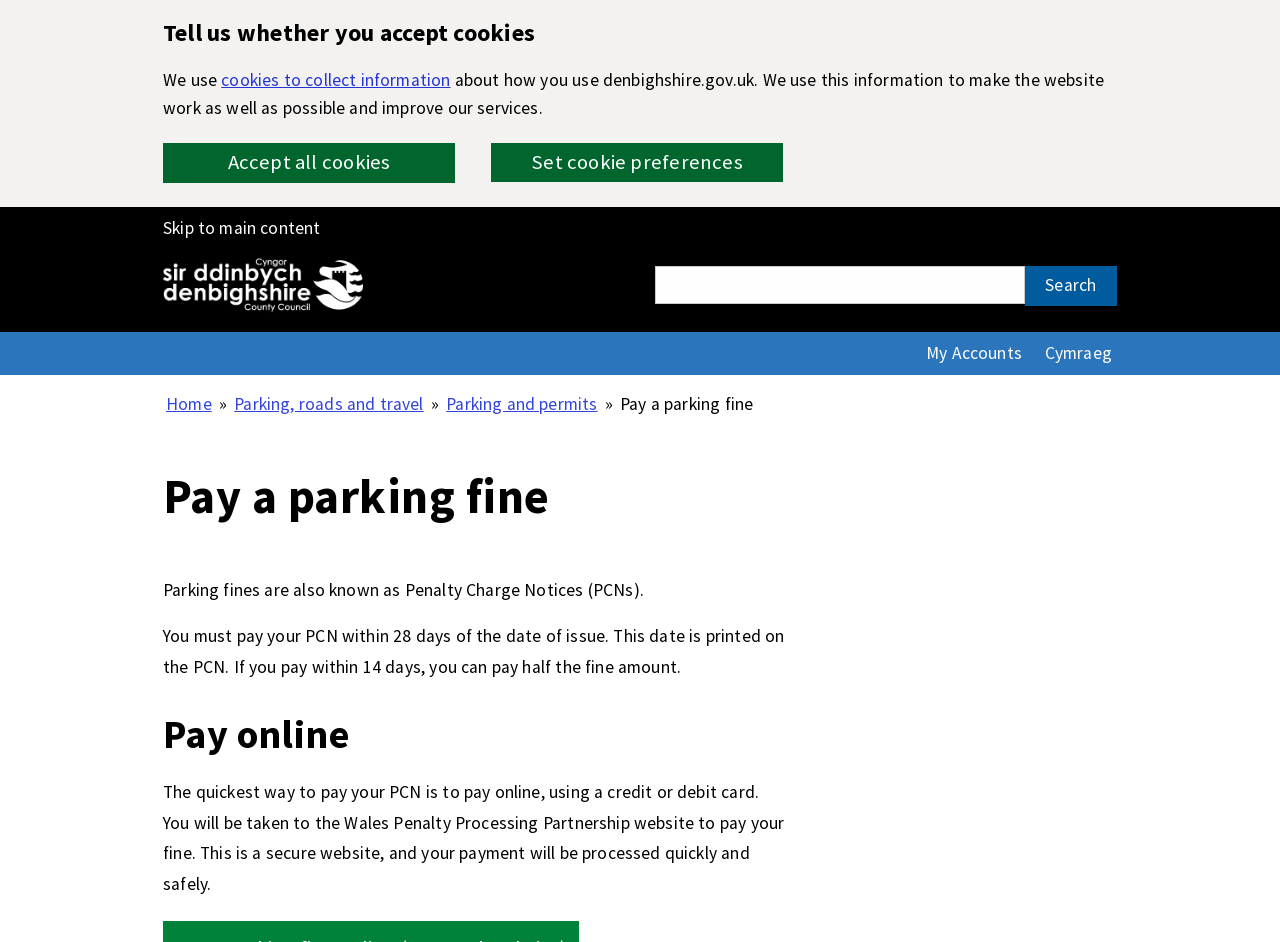What is the purpose of the Wales Penalty Processing Partnership website?
Utilize the information in the image to give a detailed answer to the question.

According to the webpage, the Wales Penalty Processing Partnership website is used to process fine payments securely and quickly, which suggests that its purpose is to facilitate the payment of parking fines online.